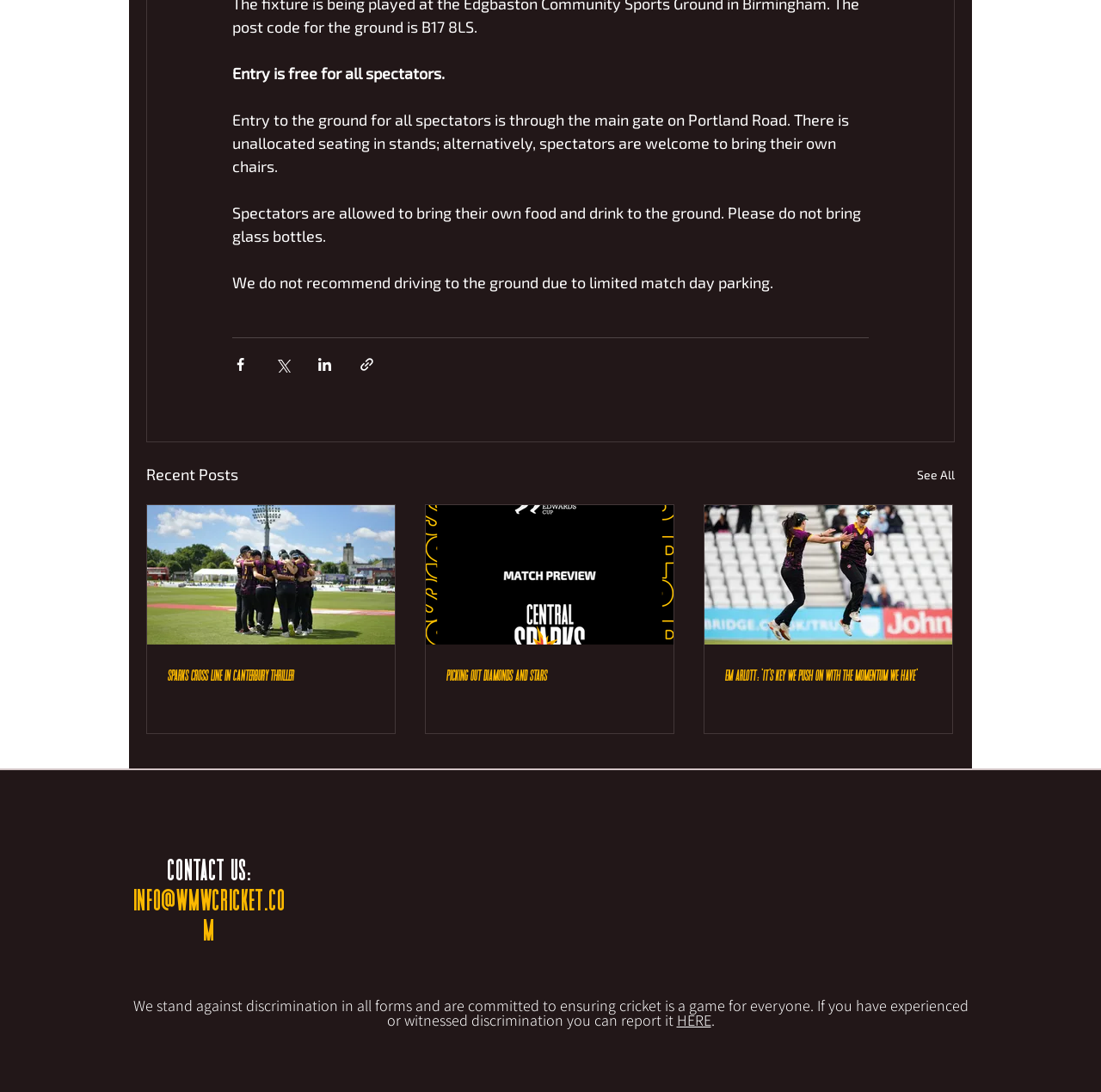What is the organization's stance on discrimination?
Offer a detailed and exhaustive answer to the question.

The webpage explicitly states that the organization stands against discrimination in all forms, as stated in the StaticText element 'We stand against discrimination in all forms and are committed to ensuring cricket is a game for everyone.'